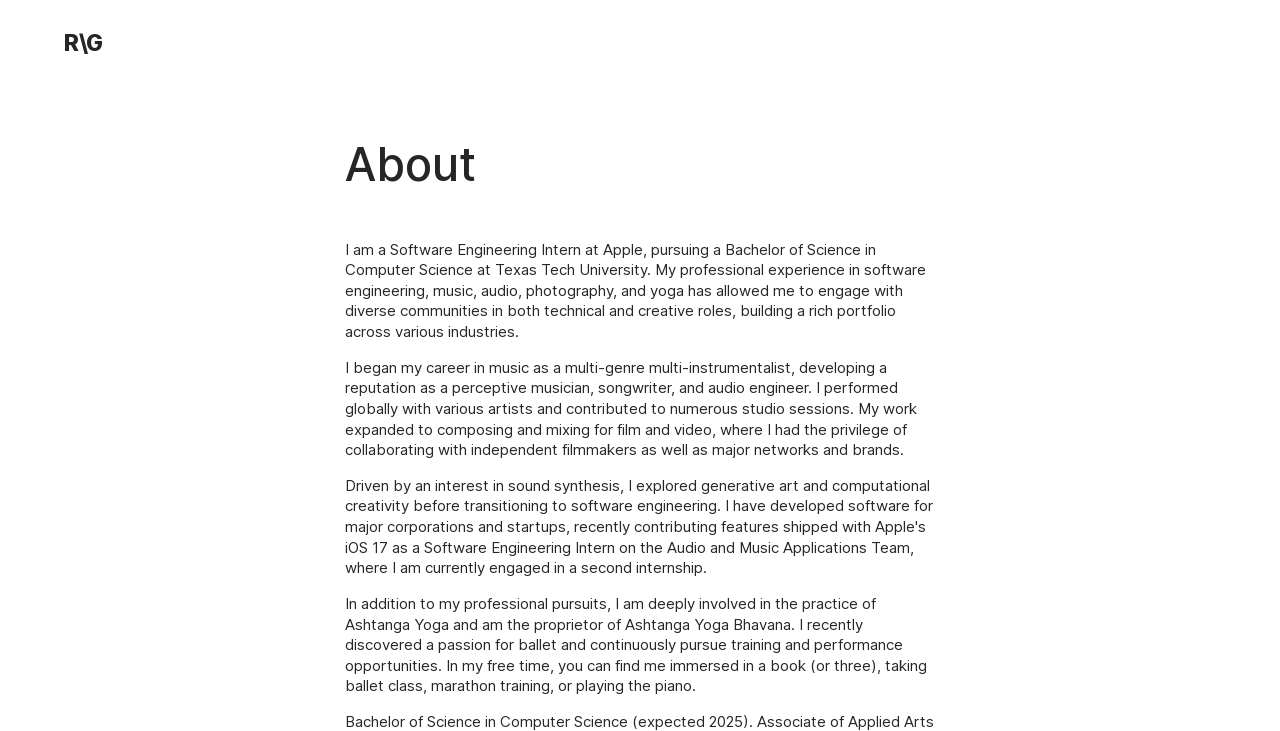Given the element description: "parent_node: About", predict the bounding box coordinates of the UI element it refers to, using four float numbers between 0 and 1, i.e., [left, top, right, bottom].

[0.05, 0.044, 0.08, 0.075]